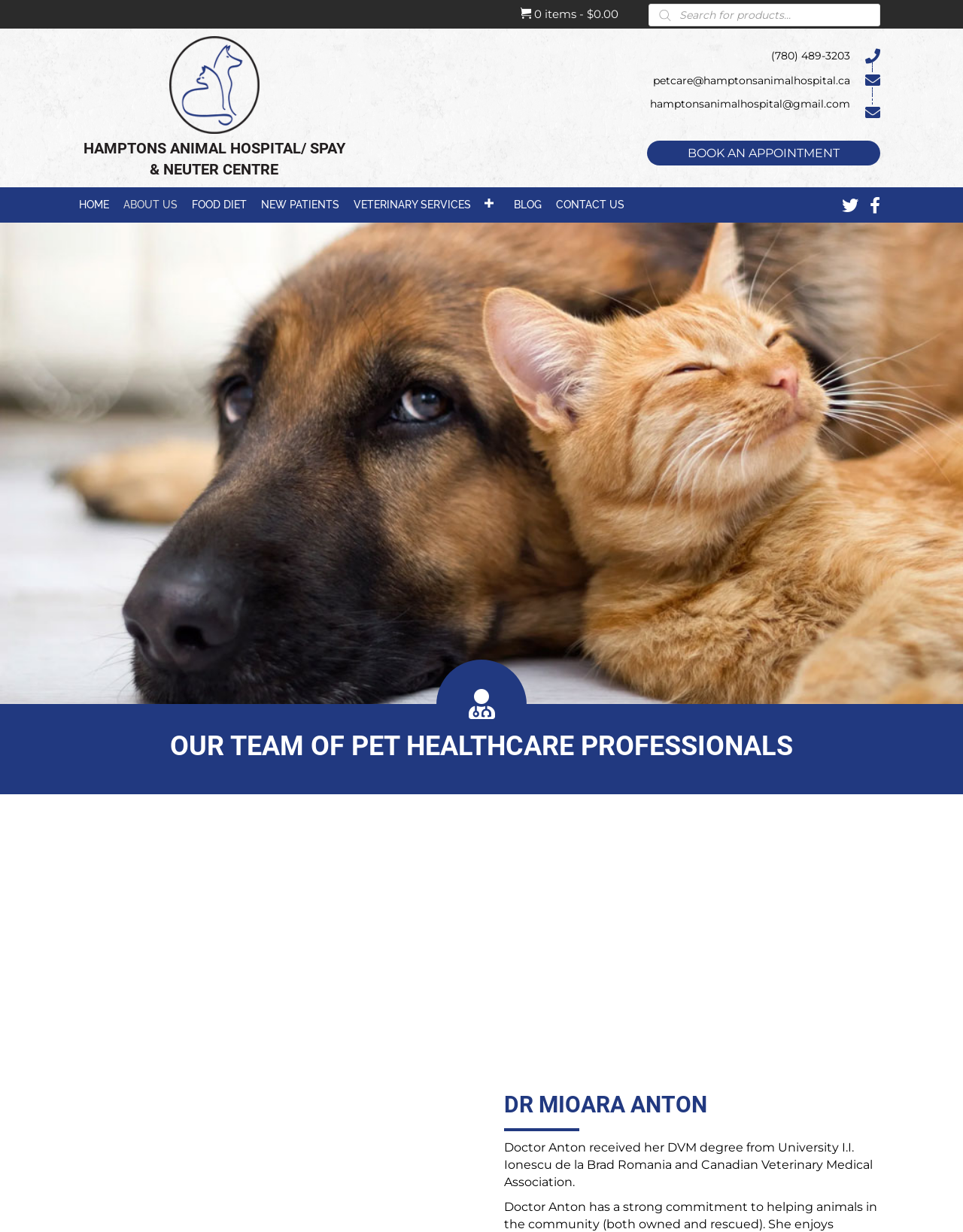Please identify the coordinates of the bounding box for the clickable region that will accomplish this instruction: "Call the hospital".

[0.801, 0.04, 0.883, 0.051]